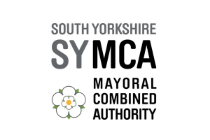Describe all significant details and elements found in the image.

The image features the logo of the South Yorkshire Mayoral Combined Authority (SYMCA). The logo prominently displays "SOUTH YORKSHIRE" in a bold, uppercase font at the top, followed by the acronym "SYMCA" in larger, stylized letters. The phrase "MAYORAL COMBINED AUTHORITY" appears below in a clear, strong typeface to indicate the organization's official status. Complementing the text is an emblem that includes a stylized flower, symbolizing the region's identity and commitment to local governance. This branding conveys the authority's role in promoting development and collaboration throughout the South Yorkshire area.